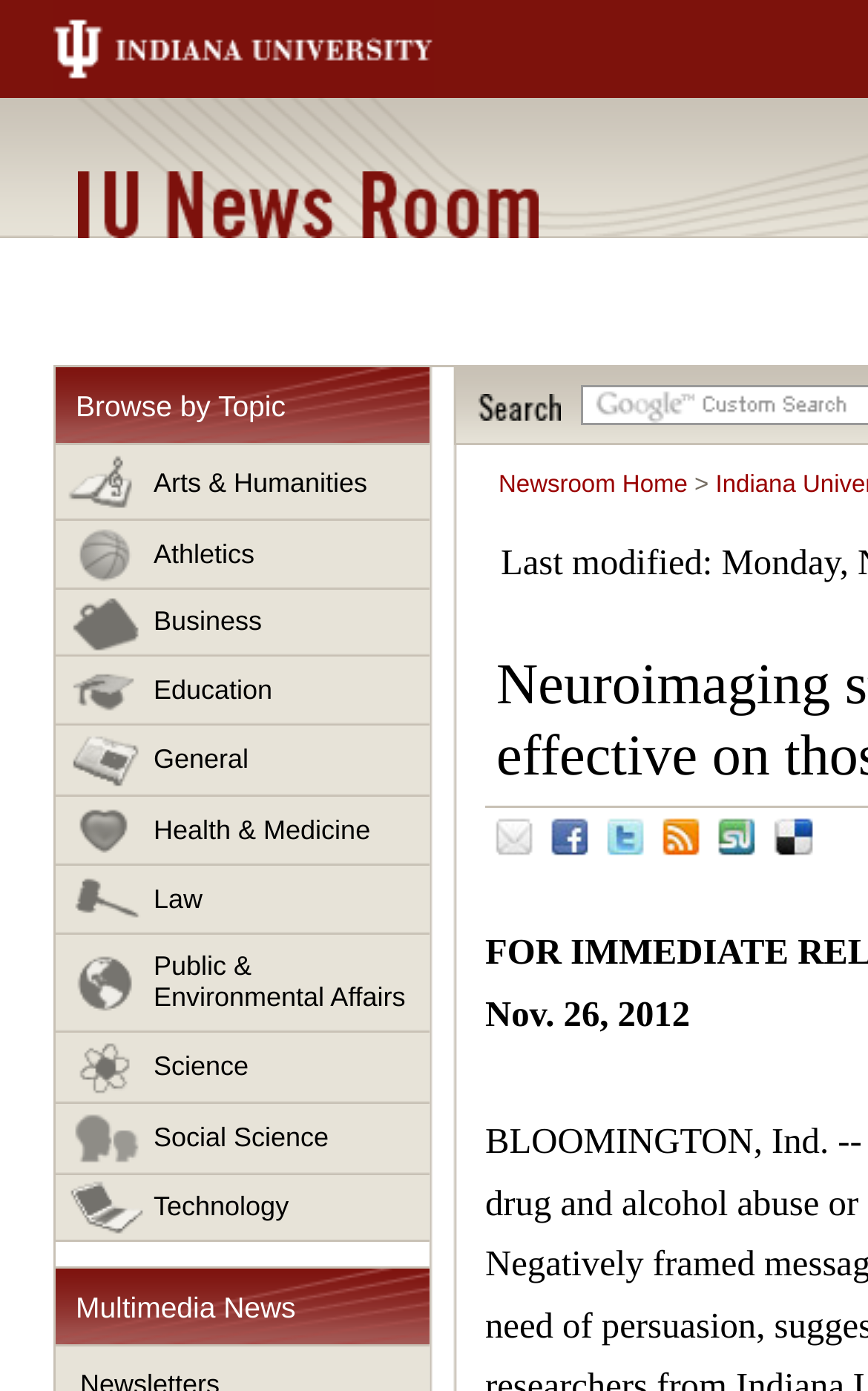Provide a thorough and detailed response to the question by examining the image: 
What is the date of the news article?

The date of the news article can be found at the bottom of the webpage, where it says 'Nov. 26, 2012'.